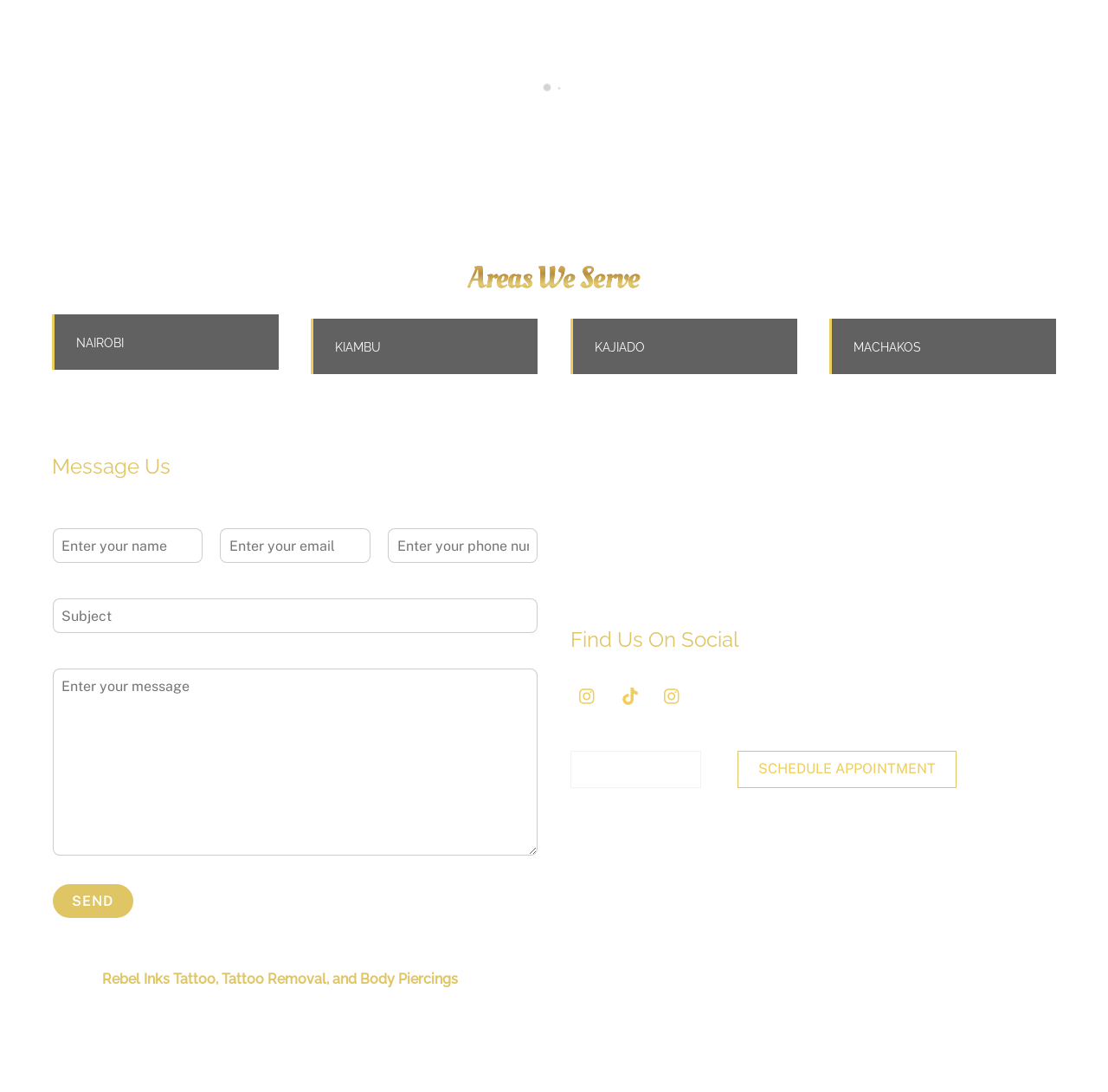Show the bounding box coordinates for the element that needs to be clicked to execute the following instruction: "Open Instagram". Provide the coordinates in the form of four float numbers between 0 and 1, i.e., [left, top, right, bottom].

[0.514, 0.628, 0.546, 0.643]